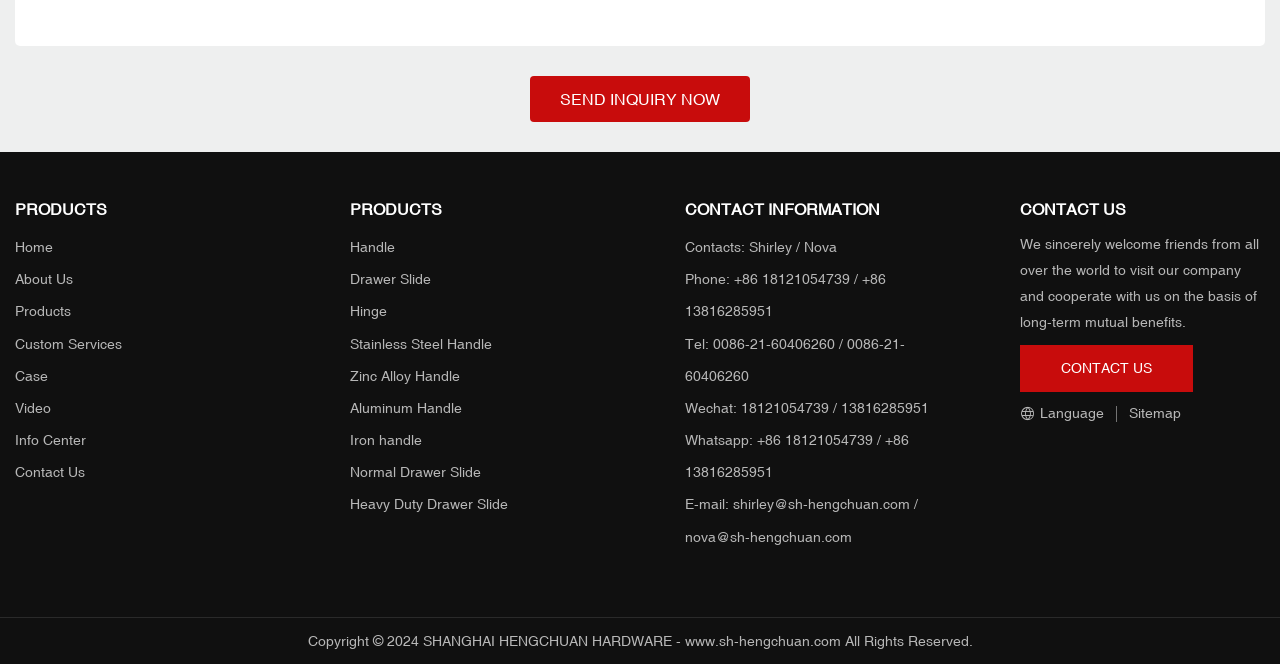Locate the bounding box coordinates of the clickable area needed to fulfill the instruction: "Click the CV link".

None